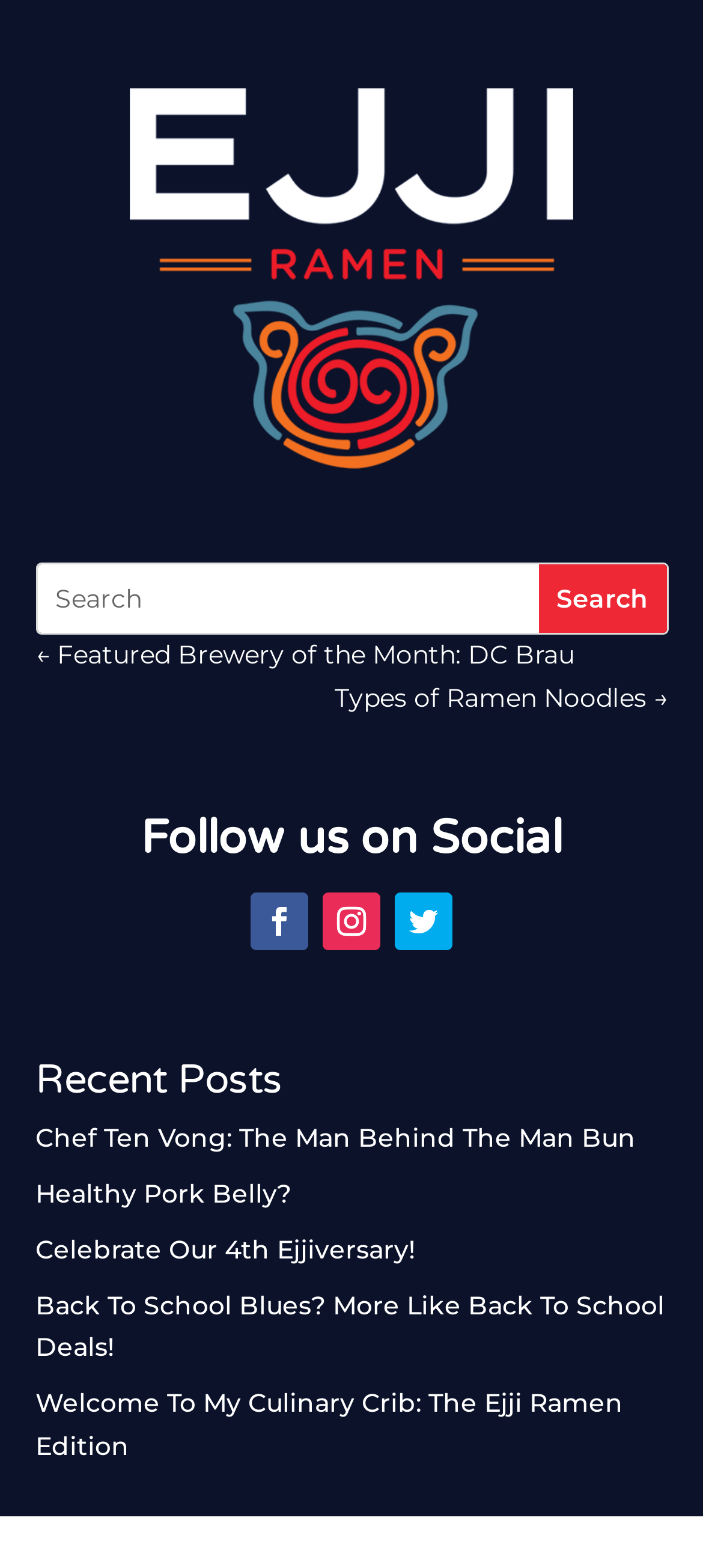Identify the bounding box coordinates for the region of the element that should be clicked to carry out the instruction: "Search for something". The bounding box coordinates should be four float numbers between 0 and 1, i.e., [left, top, right, bottom].

[0.053, 0.36, 0.765, 0.404]